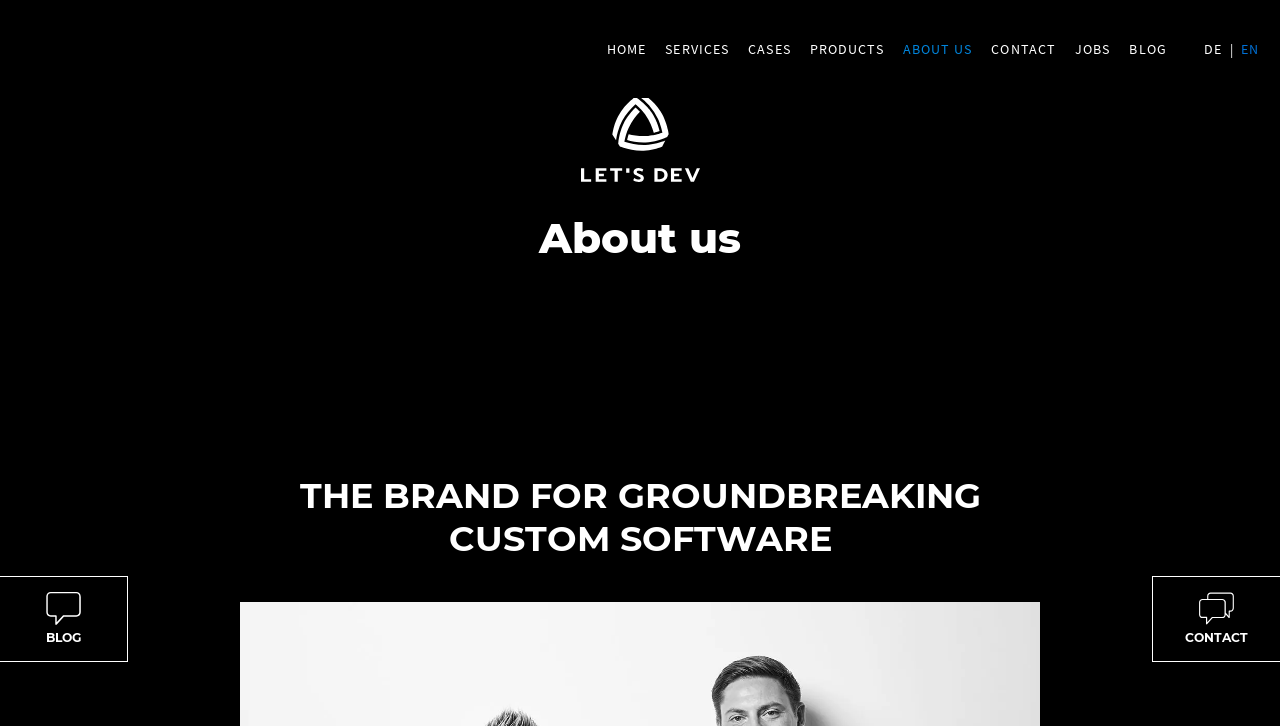Please provide the bounding box coordinates for the element that needs to be clicked to perform the following instruction: "go to home page". The coordinates should be given as four float numbers between 0 and 1, i.e., [left, top, right, bottom].

[0.474, 0.055, 0.505, 0.08]